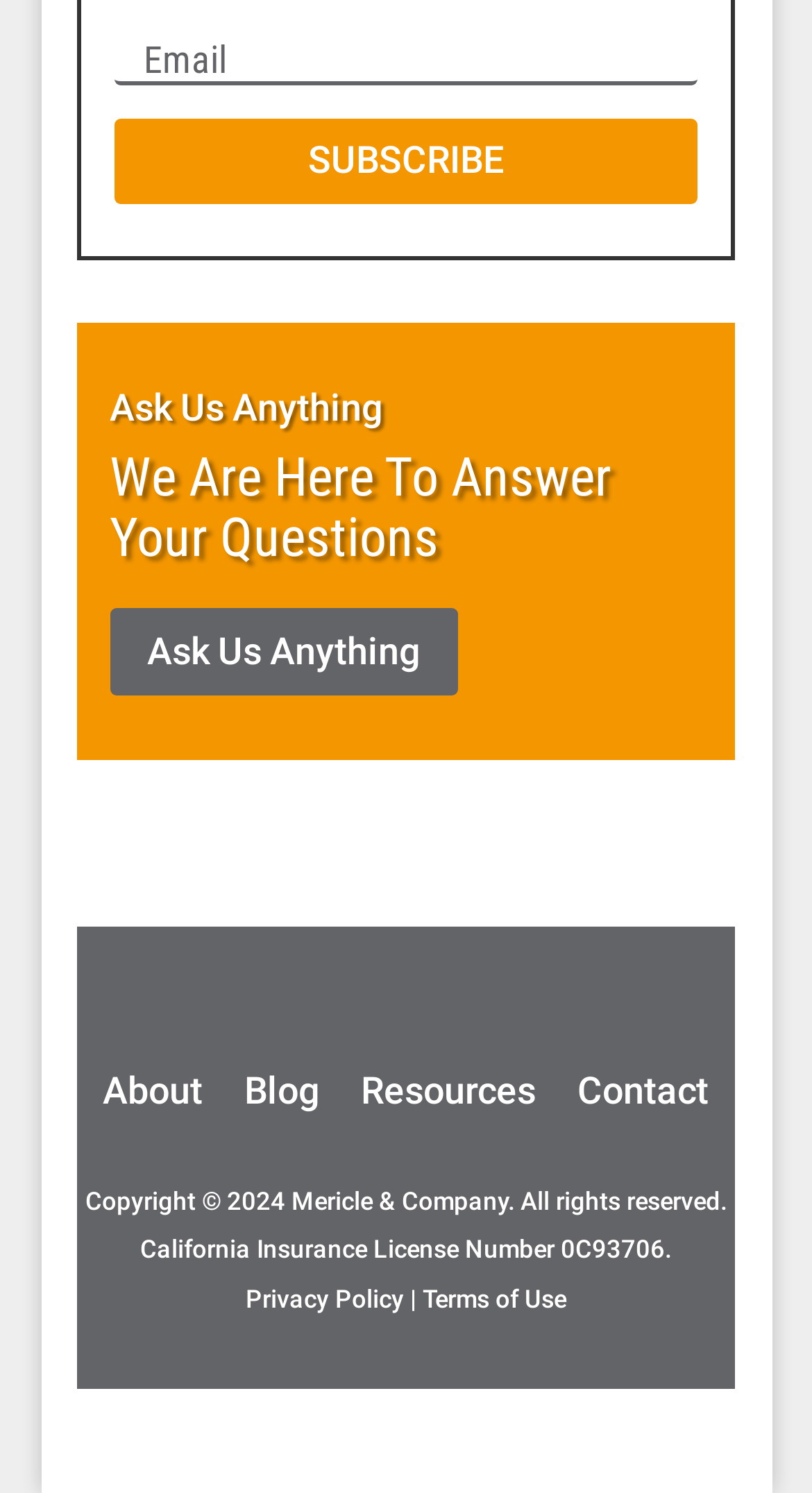Kindly determine the bounding box coordinates of the area that needs to be clicked to fulfill this instruction: "Ask a question".

[0.135, 0.408, 0.564, 0.465]